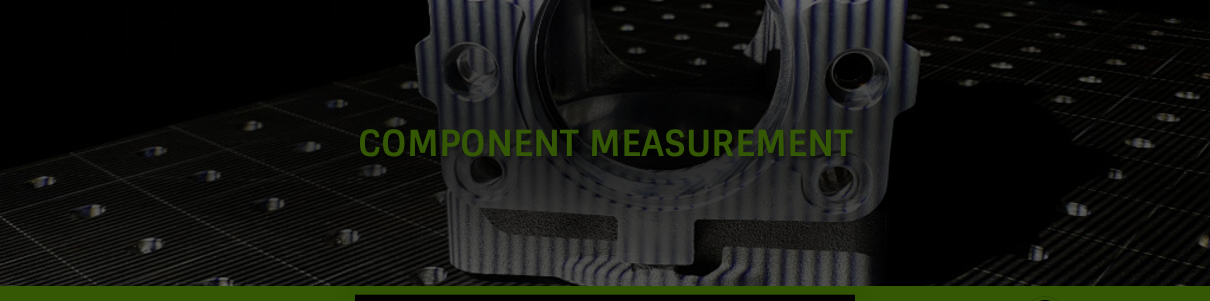Explain the image with as much detail as possible.

This image showcases a detailed view of a component being measured as part of professional 3D scanning services. The highlighted text "COMPONENT MEASUREMENT" emphasizes the focus on precise and high-quality measurements of individual parts. The background features a textured measurement table, enhancing the technical atmosphere of the scene. The intricate details of the component reflect the expertise in 3D measurement technology, underscoring the high standards maintained in the field. This visual encapsulates the core offerings of sigma3D, which specializes in accurate and efficient contract measurements across various industries.